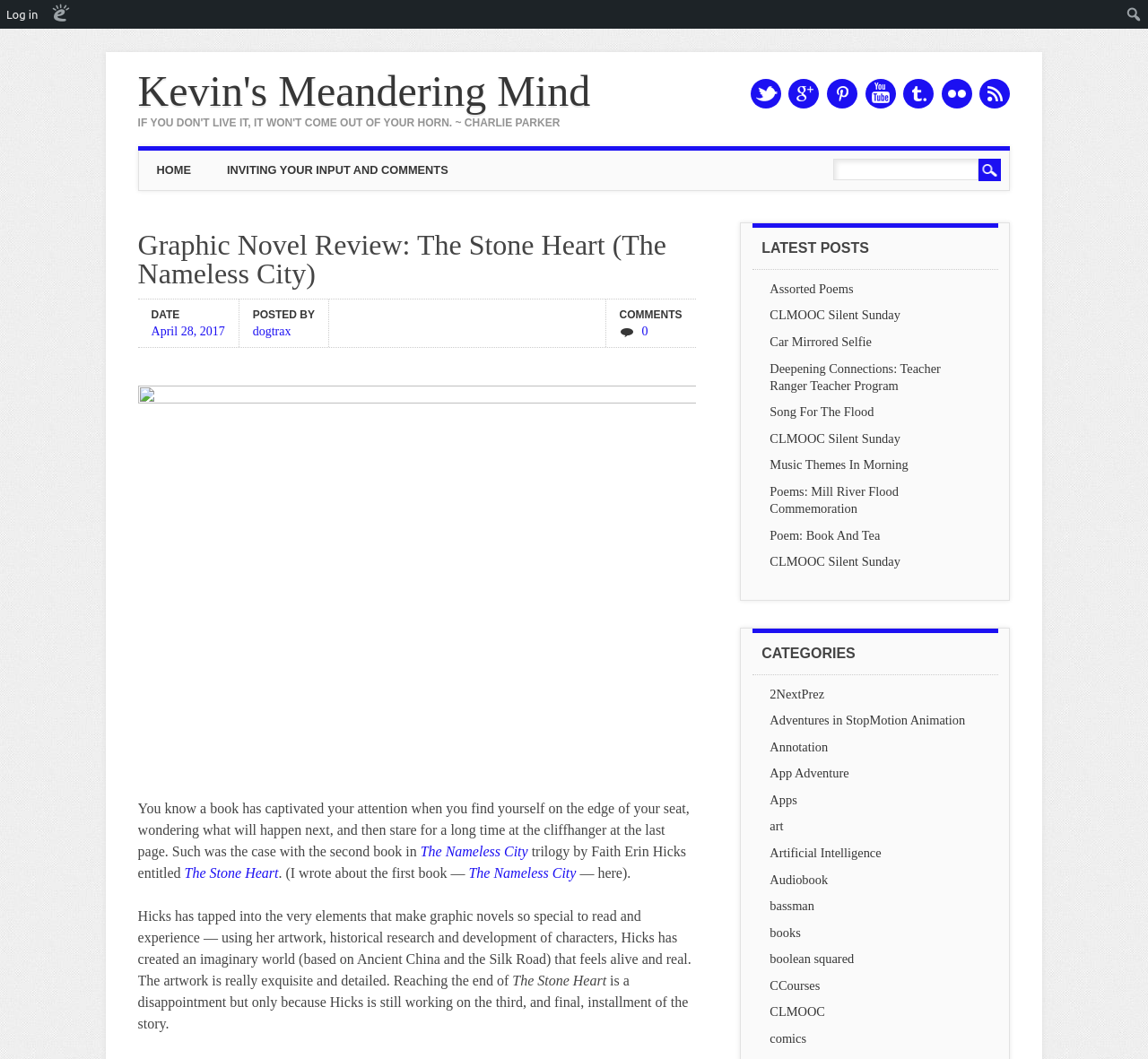What is the category of the post 'Deepening Connections: Teacher Ranger Teacher Program'?
Please interpret the details in the image and answer the question thoroughly.

The category of the post can be found in the 'CATEGORIES' section, where 'CLMOOC' is listed as one of the categories. The post 'Deepening Connections: Teacher Ranger Teacher Program' is linked under this category.